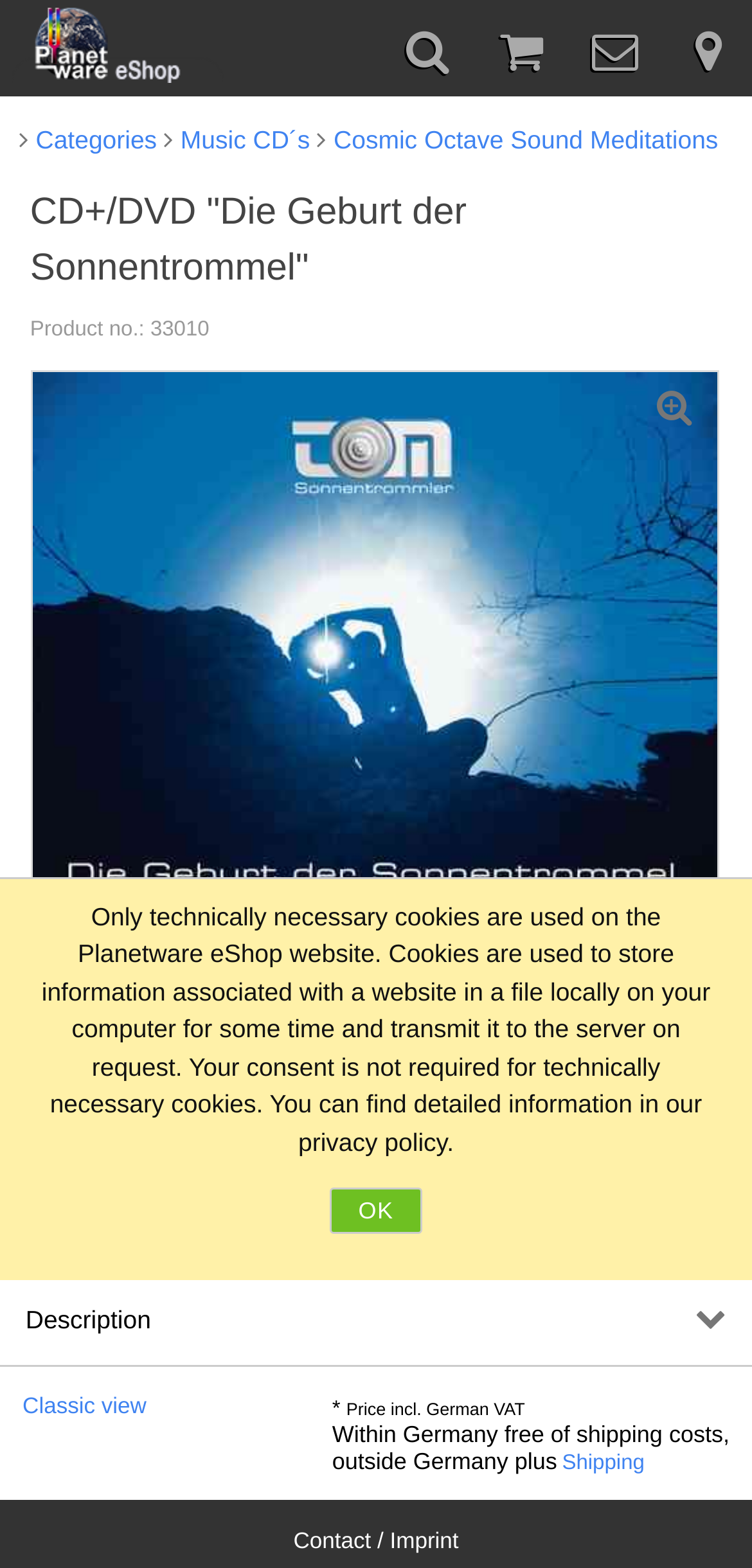Generate a comprehensive description of the webpage content.

This webpage is about a product page on the Planetware eShop website, specifically for the CD/DVD "Die Geburt der Sonnentrommel". At the top left, there is a link to the Planetware eShop homepage, accompanied by a small image. On the top right, there are three social media links represented by icons.

Below the top section, there are four main navigation links: Categories, Music CD´s, and Cosmic Octave Sound Meditations. The main content of the page is focused on the product, with a heading that matches the product title. 

To the right of the heading, there is a product image. Below the heading, there is a section with product details, including the product number, price, and delivery weight. There is also a link to add the product to the basket.

Further down, there is a description section, followed by a link to view the product in a classic layout. There is also a section with pricing information, including a note about German VAT and shipping costs.

At the bottom of the page, there is a link to the shipping information page and a link to the contact and imprint page. Additionally, there is a notice about the use of cookies on the website, with a button to acknowledge and dismiss the notice.